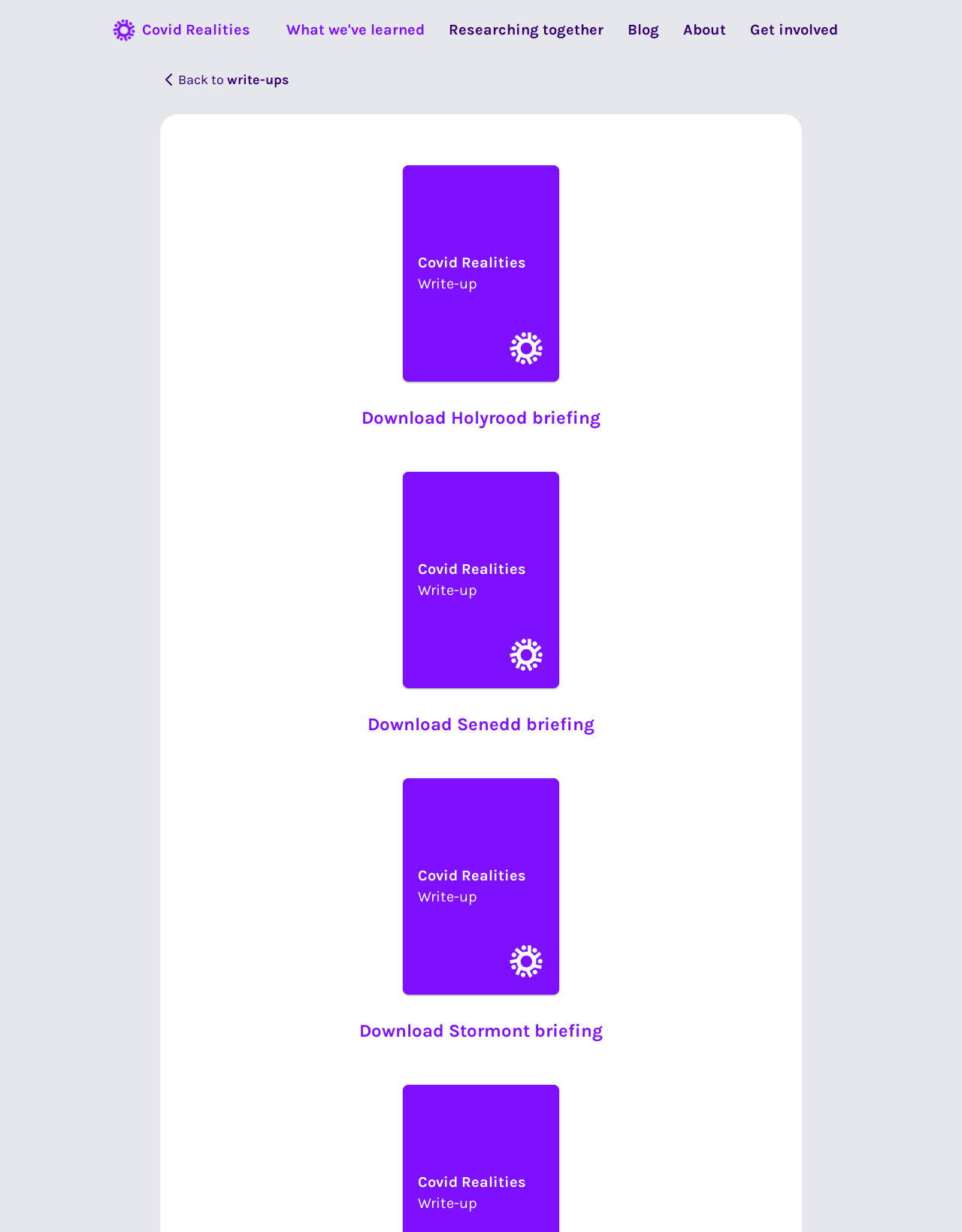Provide the bounding box coordinates of the HTML element described as: "What we've learned". The bounding box coordinates should be four float numbers between 0 and 1, i.e., [left, top, right, bottom].

[0.285, 0.009, 0.454, 0.045]